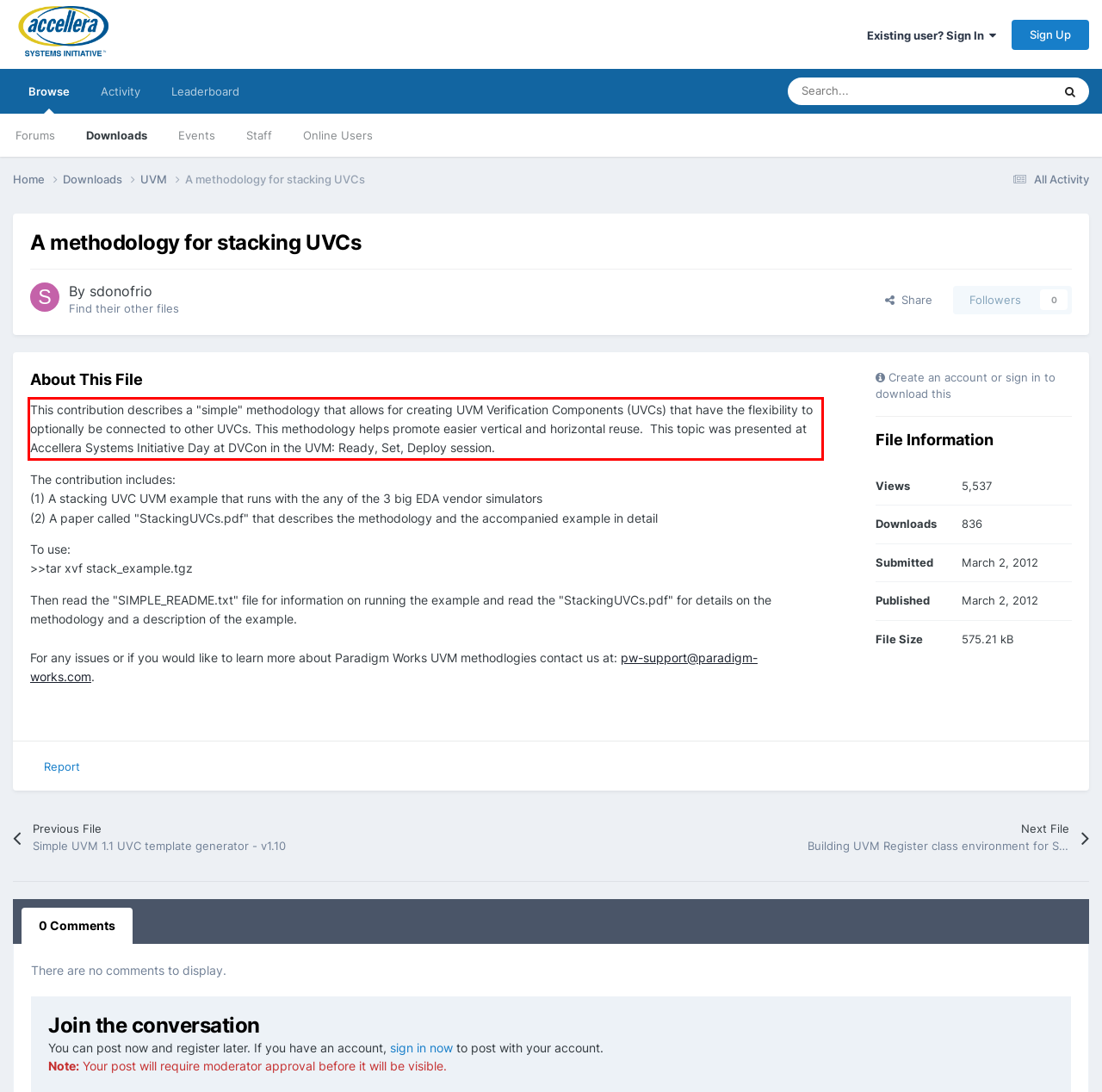Look at the webpage screenshot and recognize the text inside the red bounding box.

This contribution describes a "simple" methodology that allows for creating UVM Verification Components (UVCs) that have the flexibility to optionally be connected to other UVCs. This methodology helps promote easier vertical and horizontal reuse. This topic was presented at Accellera Systems Initiative Day at DVCon in the UVM: Ready, Set, Deploy session.